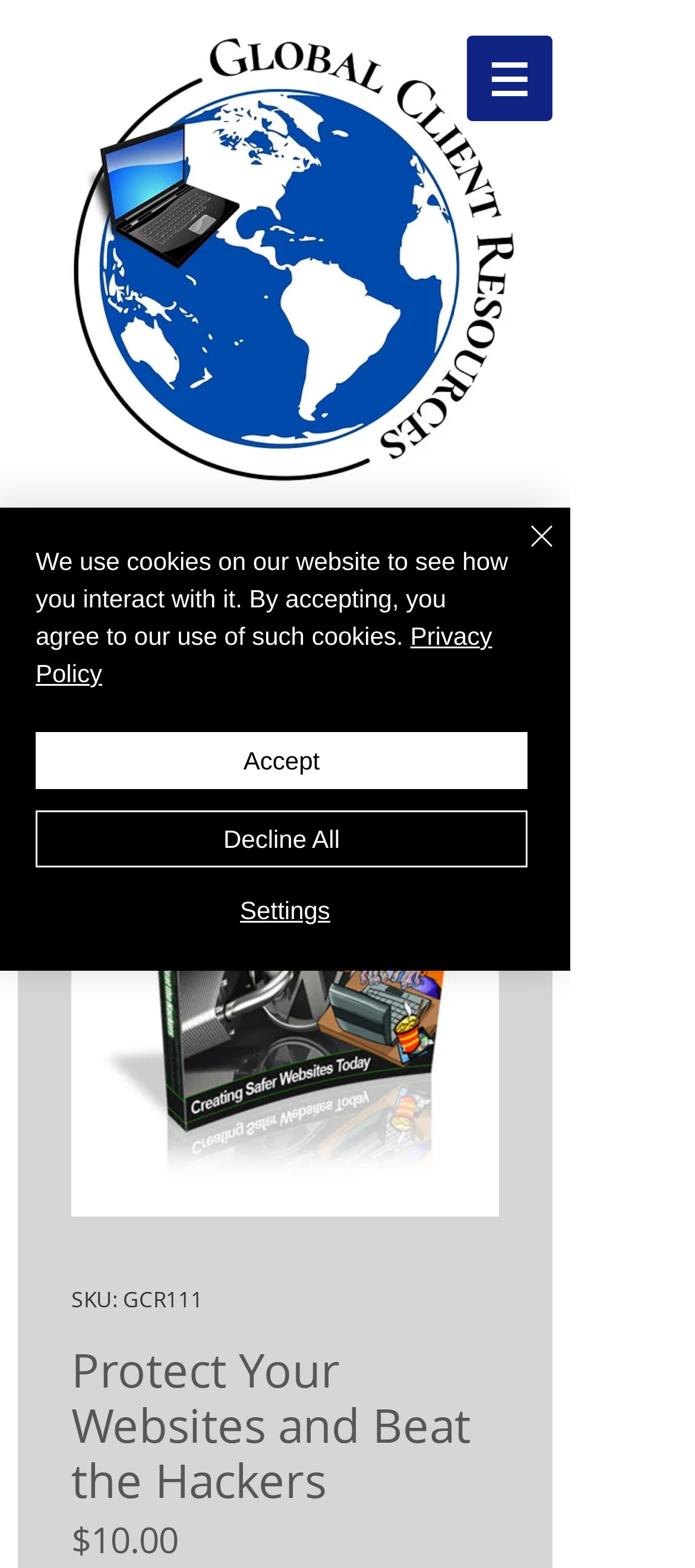What is the SKU of the product?
Based on the image, provide a one-word or brief-phrase response.

GCR111